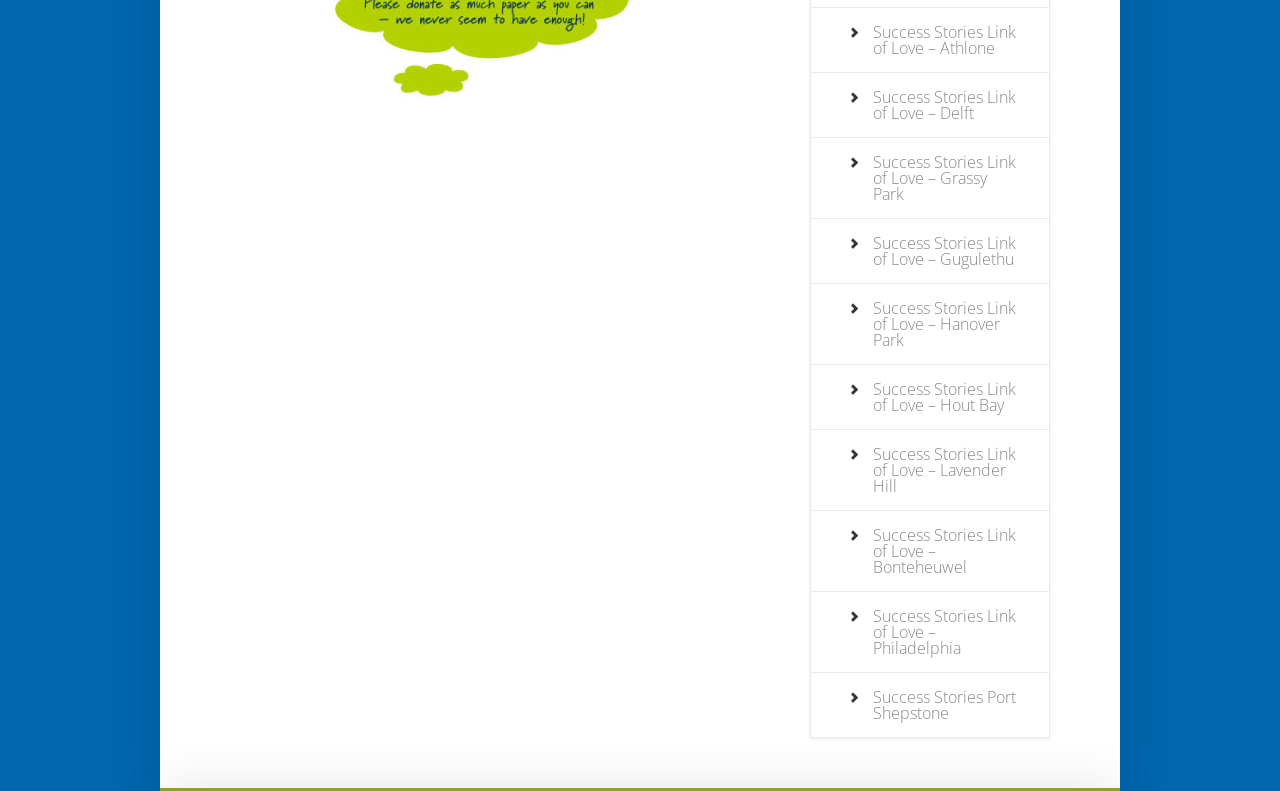Are the links arranged vertically or horizontally? Based on the image, give a response in one word or a short phrase.

Vertically